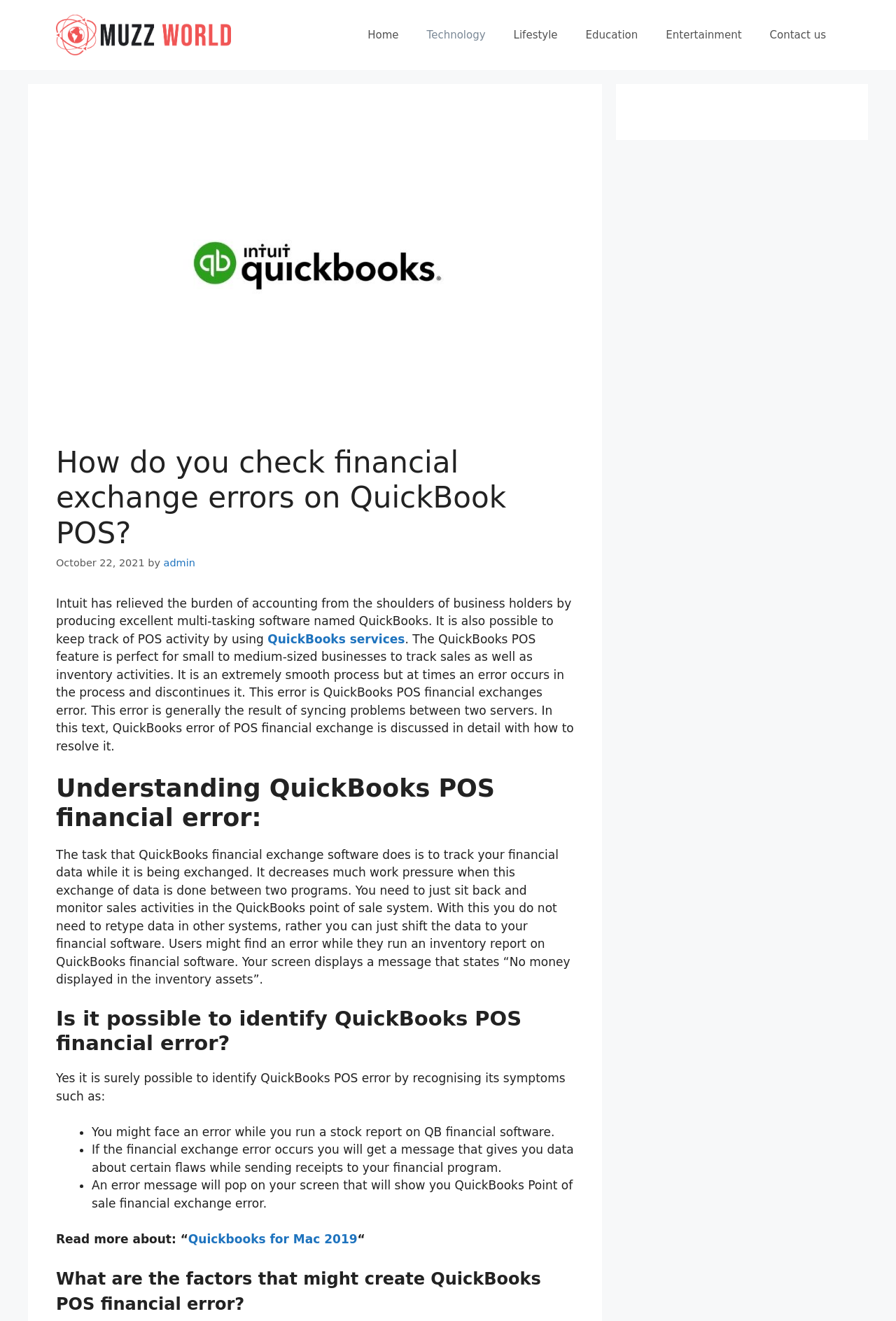Identify the bounding box coordinates for the element that needs to be clicked to fulfill this instruction: "Click the 'Contact us' link". Provide the coordinates in the format of four float numbers between 0 and 1: [left, top, right, bottom].

[0.843, 0.011, 0.938, 0.042]